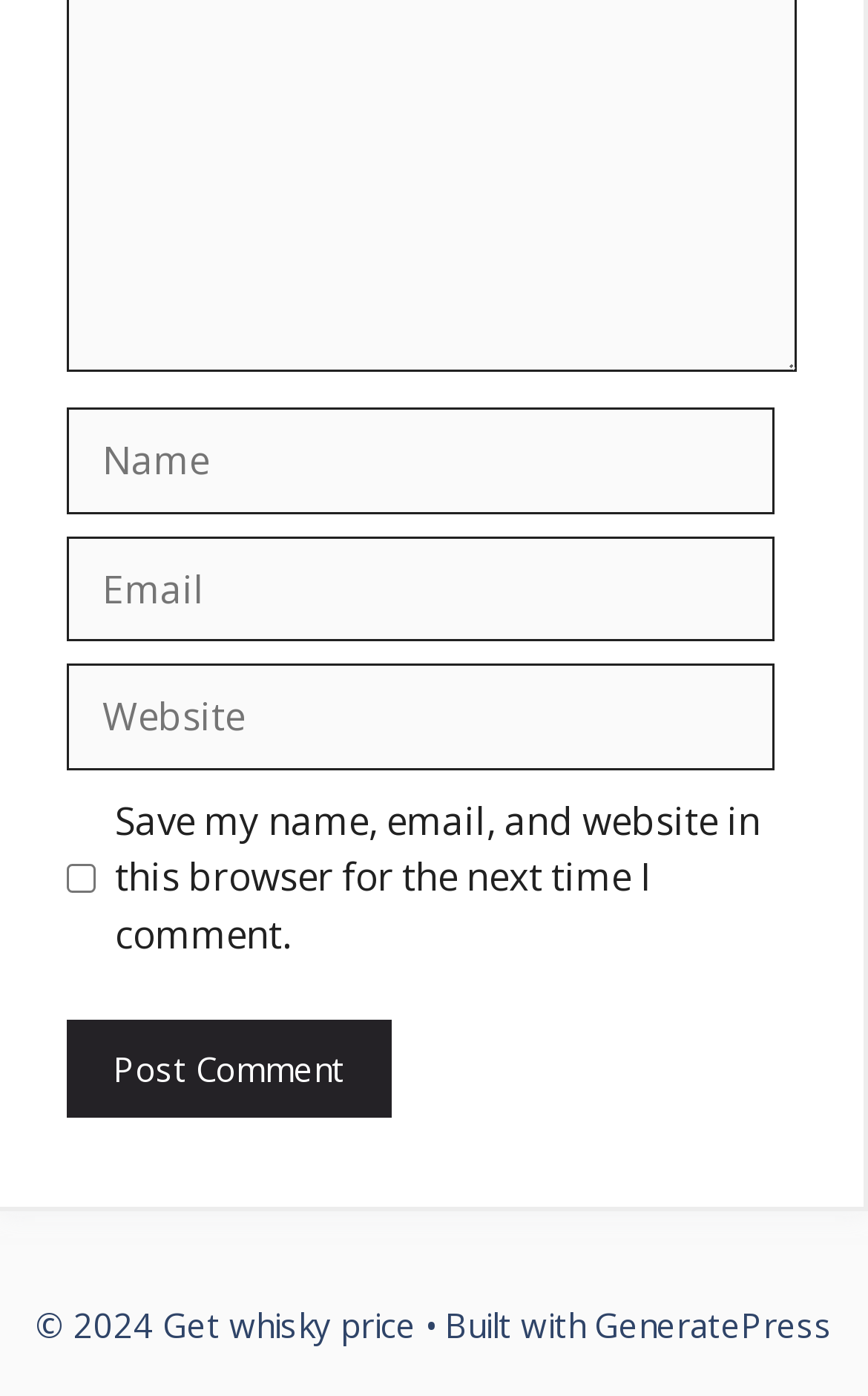Bounding box coordinates are specified in the format (top-left x, top-left y, bottom-right x, bottom-right y). All values are floating point numbers bounded between 0 and 1. Please provide the bounding box coordinate of the region this sentence describes: name="submit" value="Post Comment"

[0.077, 0.73, 0.451, 0.801]